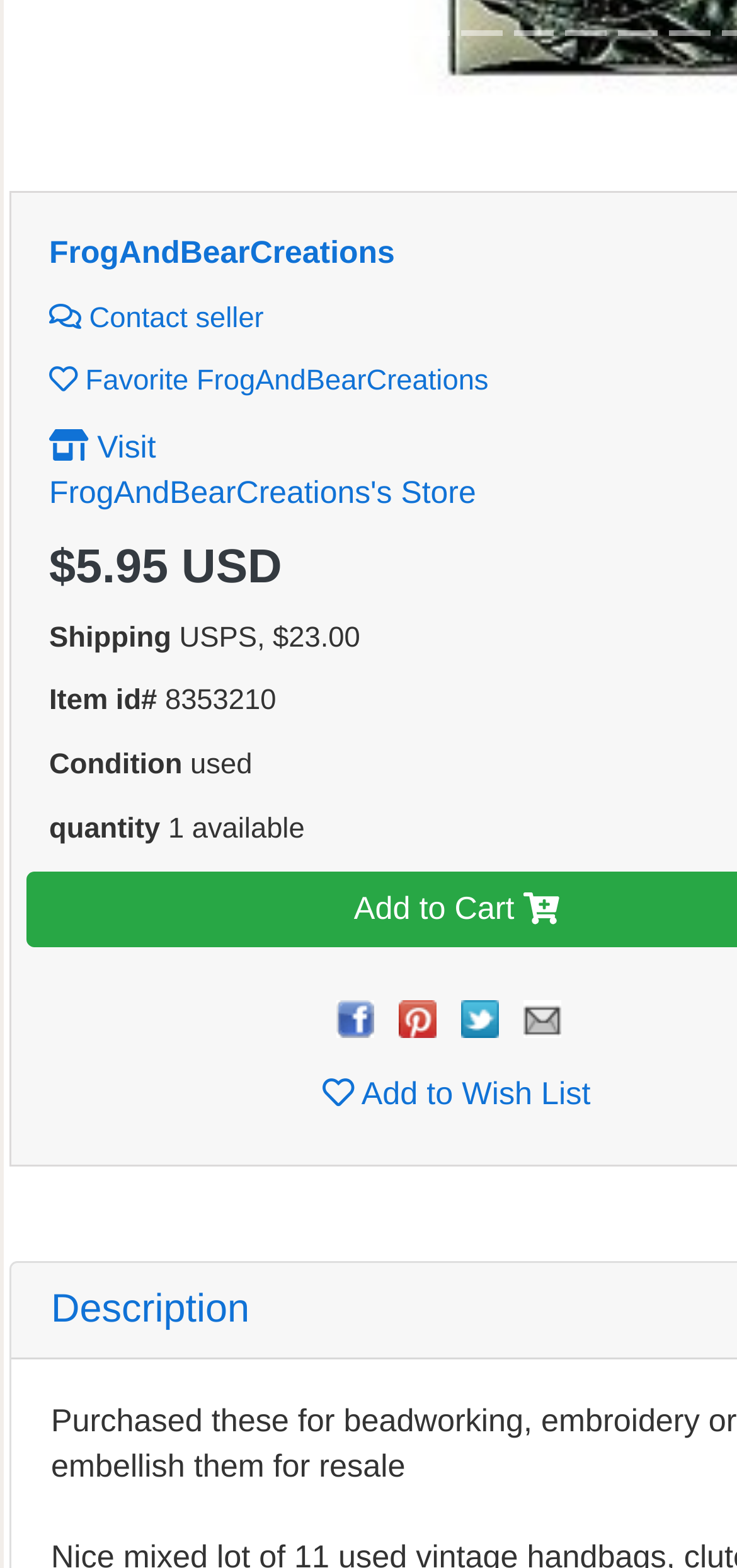What is the condition of the item?
Please craft a detailed and exhaustive response to the question.

The condition of the item is mentioned in the static text element with the text 'used', which is located below the shipping information.